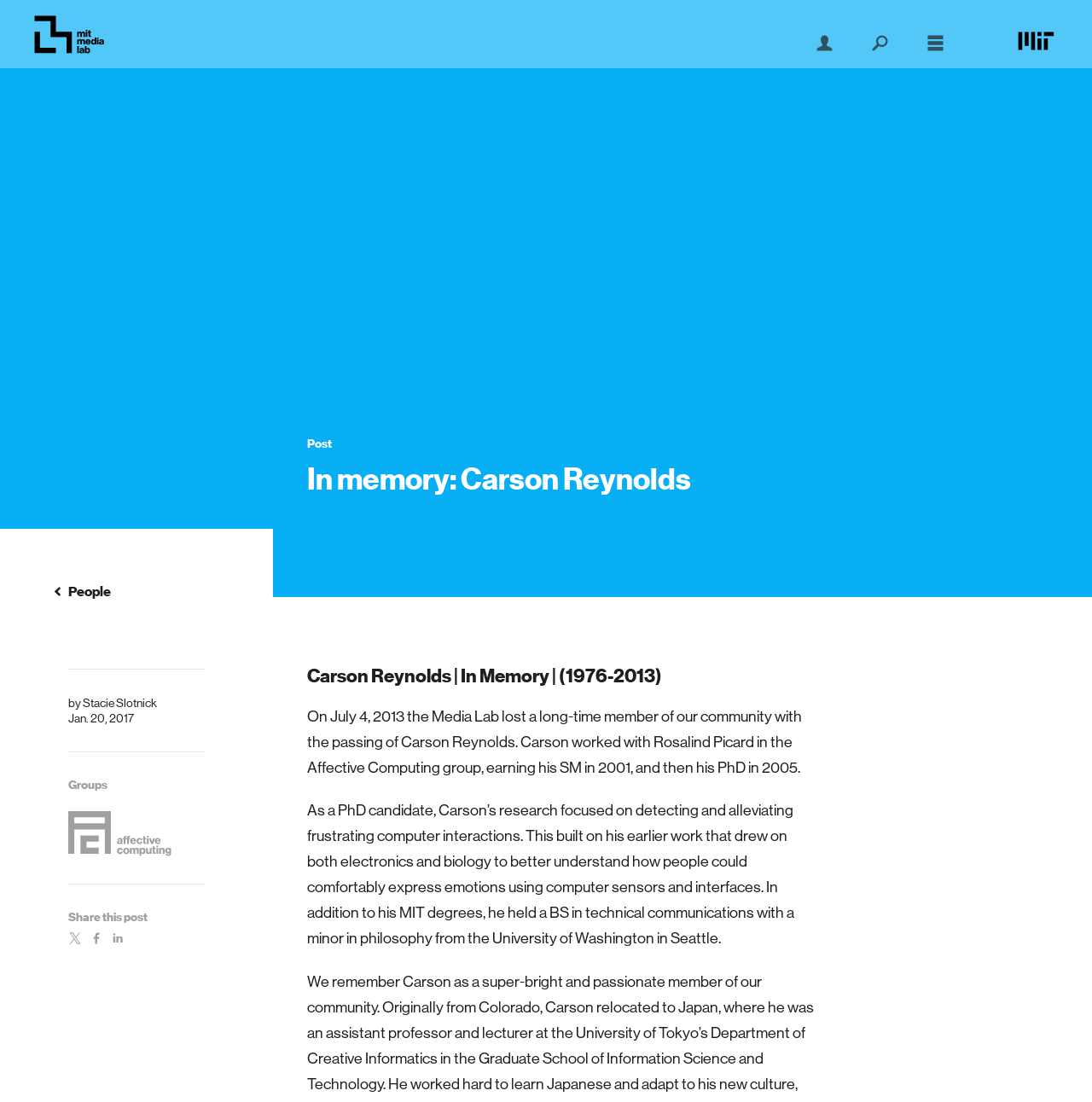Determine the bounding box coordinates in the format (top-left x, top-left y, bottom-right x, bottom-right y). Ensure all values are floating point numbers between 0 and 1. Identify the bounding box of the UI element described by: Riverside

None